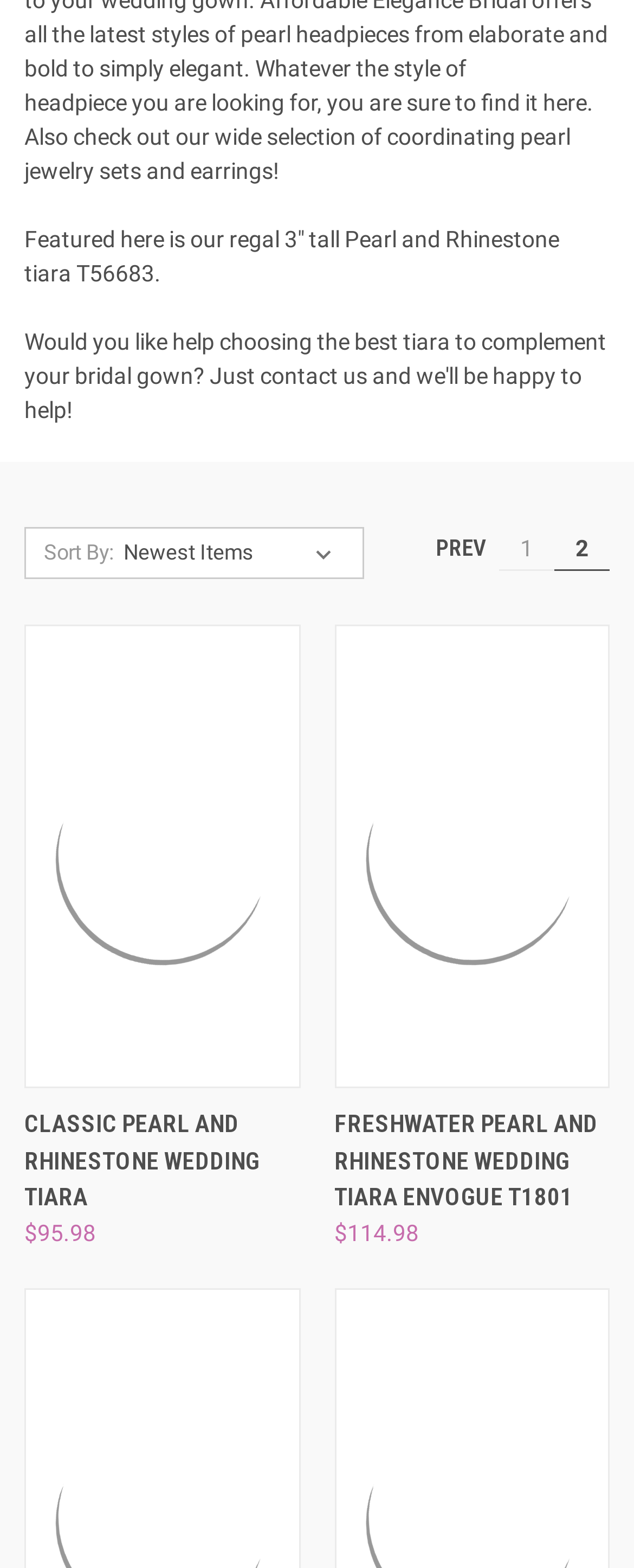Locate the bounding box coordinates of the region to be clicked to comply with the following instruction: "browse April 2024". The coordinates must be four float numbers between 0 and 1, in the form [left, top, right, bottom].

None